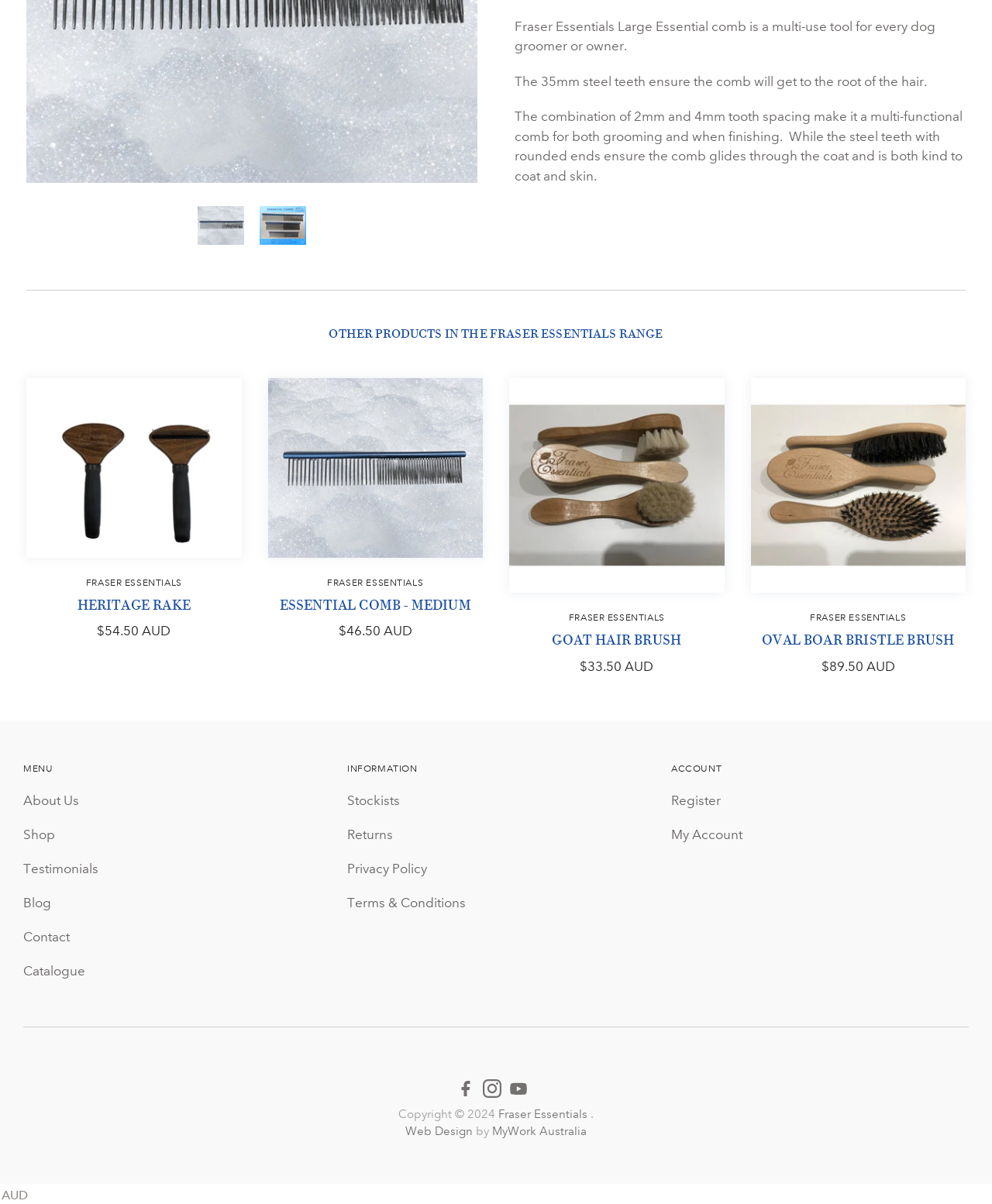Determine the bounding box coordinates for the HTML element described here: "parent_node: FRASER ESSENTIALS".

[0.027, 0.314, 0.243, 0.533]